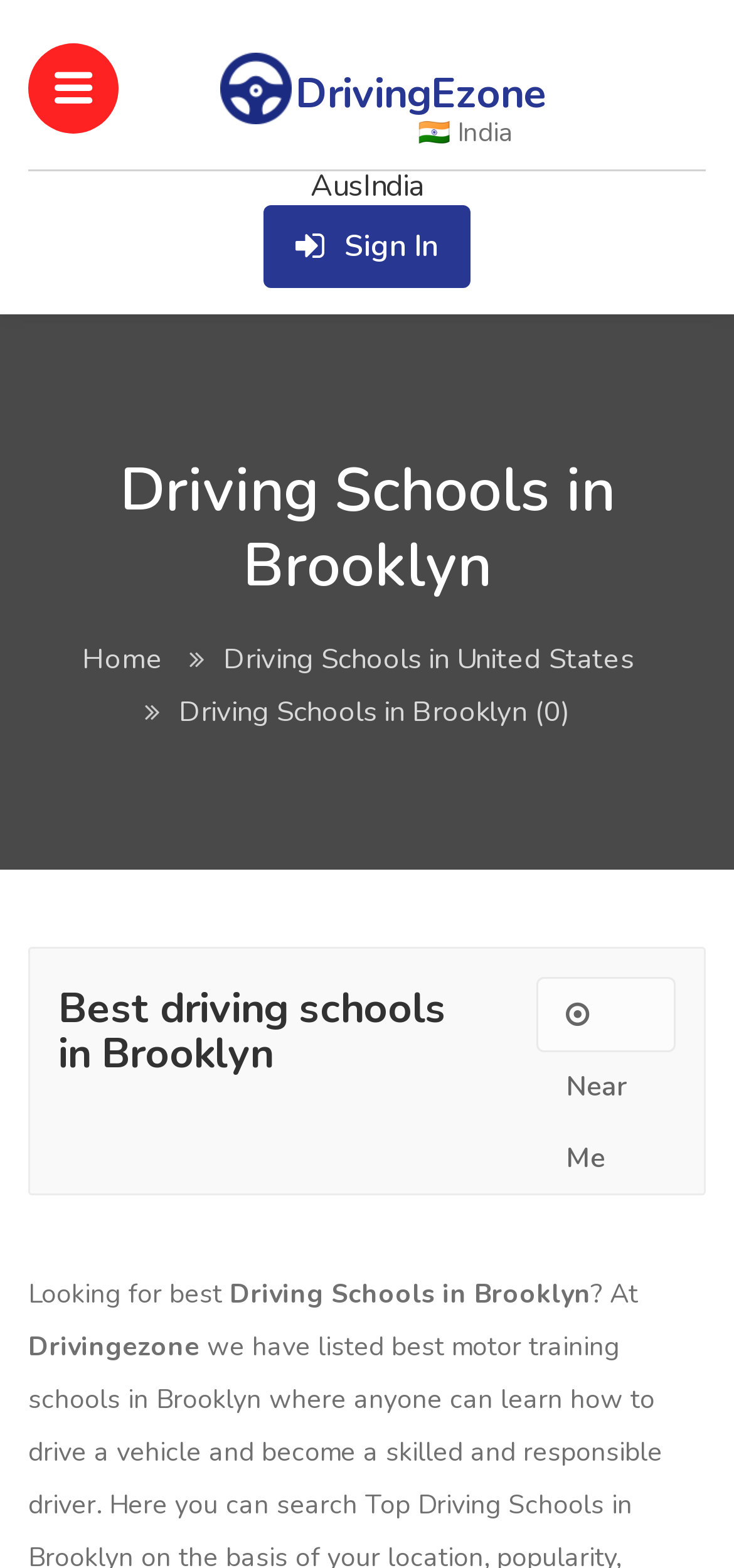Give a succinct answer to this question in a single word or phrase: 
How many links are there in the top navigation bar?

4